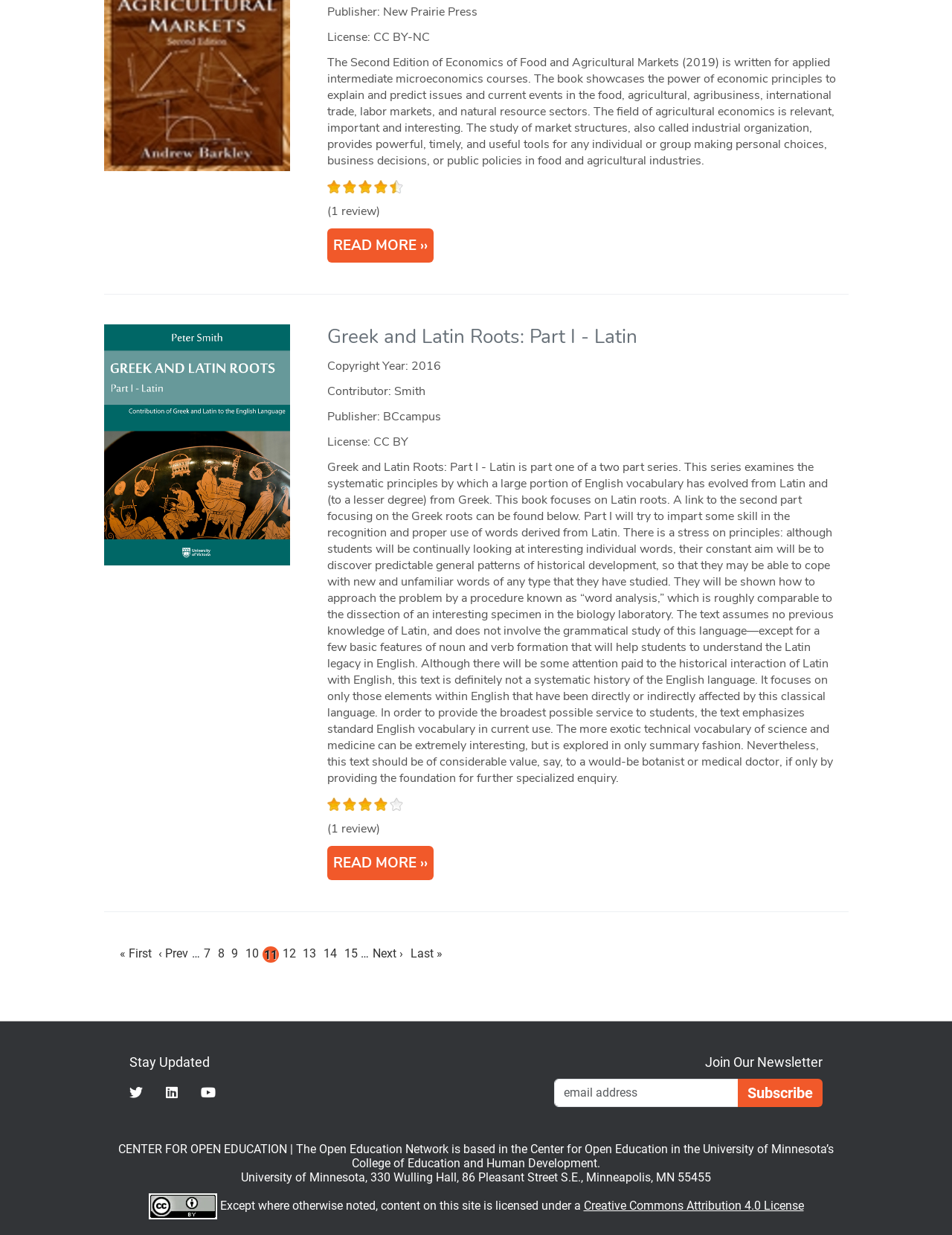What is the current page number?
Offer a detailed and full explanation in response to the question.

The current page number can be found in the navigation pager at the bottom of the webpage, where it is highlighted as '11'.